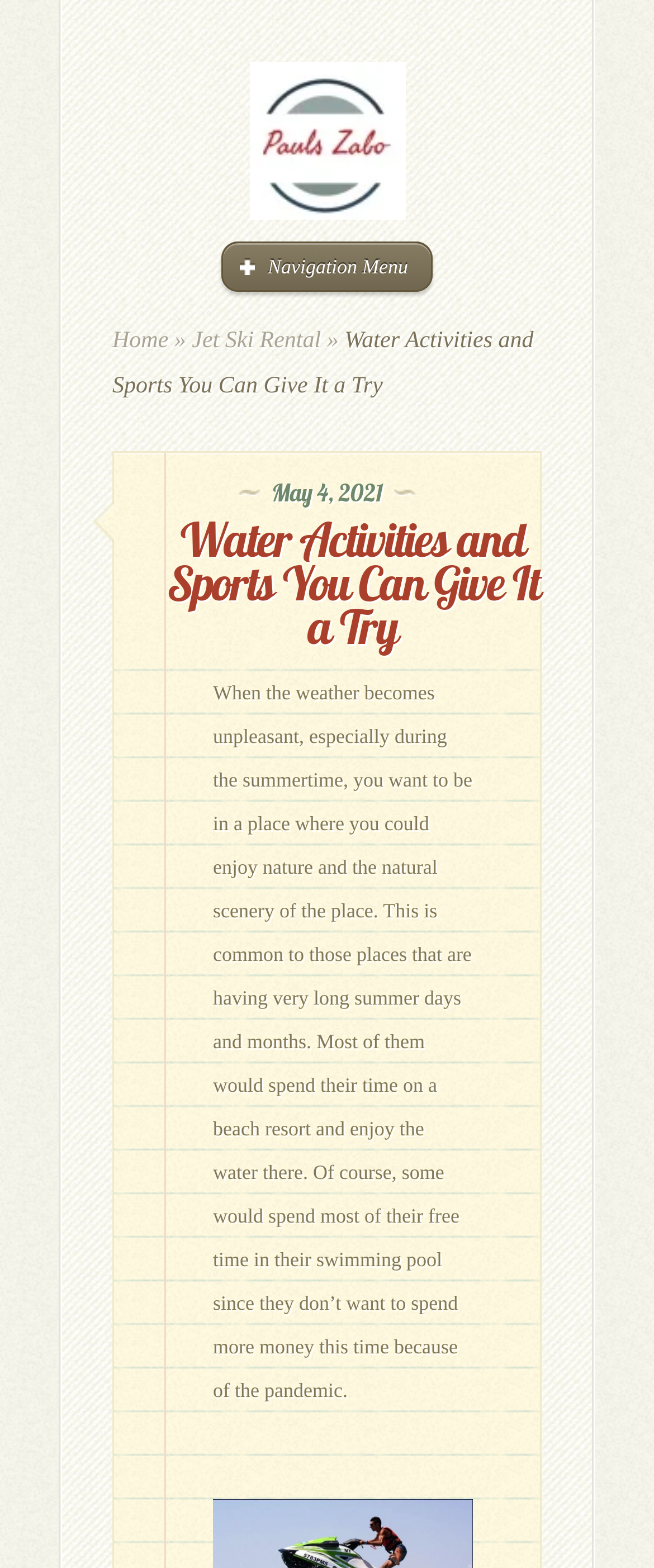What is the date of the latest article?
Based on the screenshot, respond with a single word or phrase.

May 4, 2021